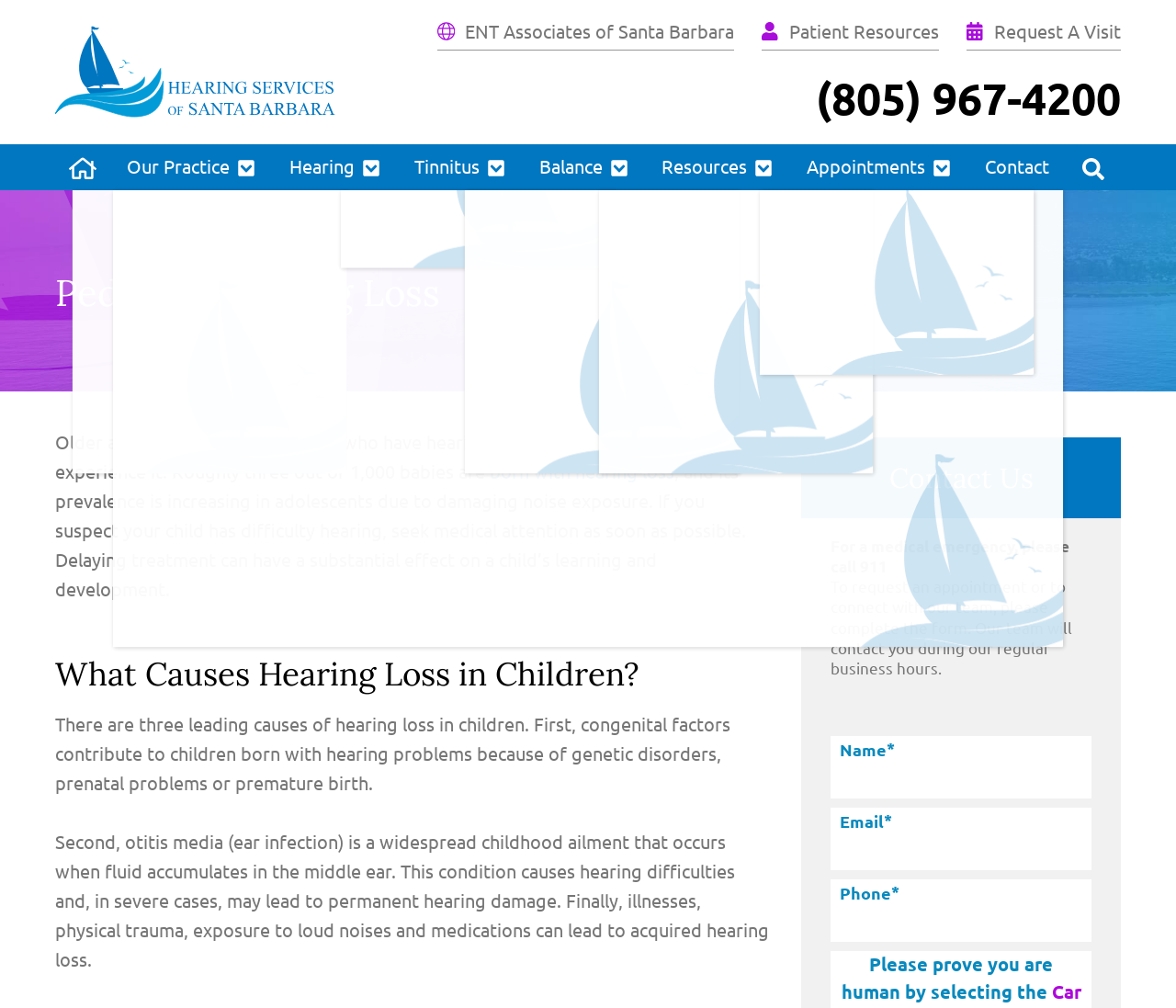Please provide the bounding box coordinates in the format (top-left x, top-left y, bottom-right x, bottom-right y). Remember, all values are floating point numbers between 0 and 1. What is the bounding box coordinate of the region described as: ENT Associates of Santa Barbara

[0.372, 0.018, 0.624, 0.05]